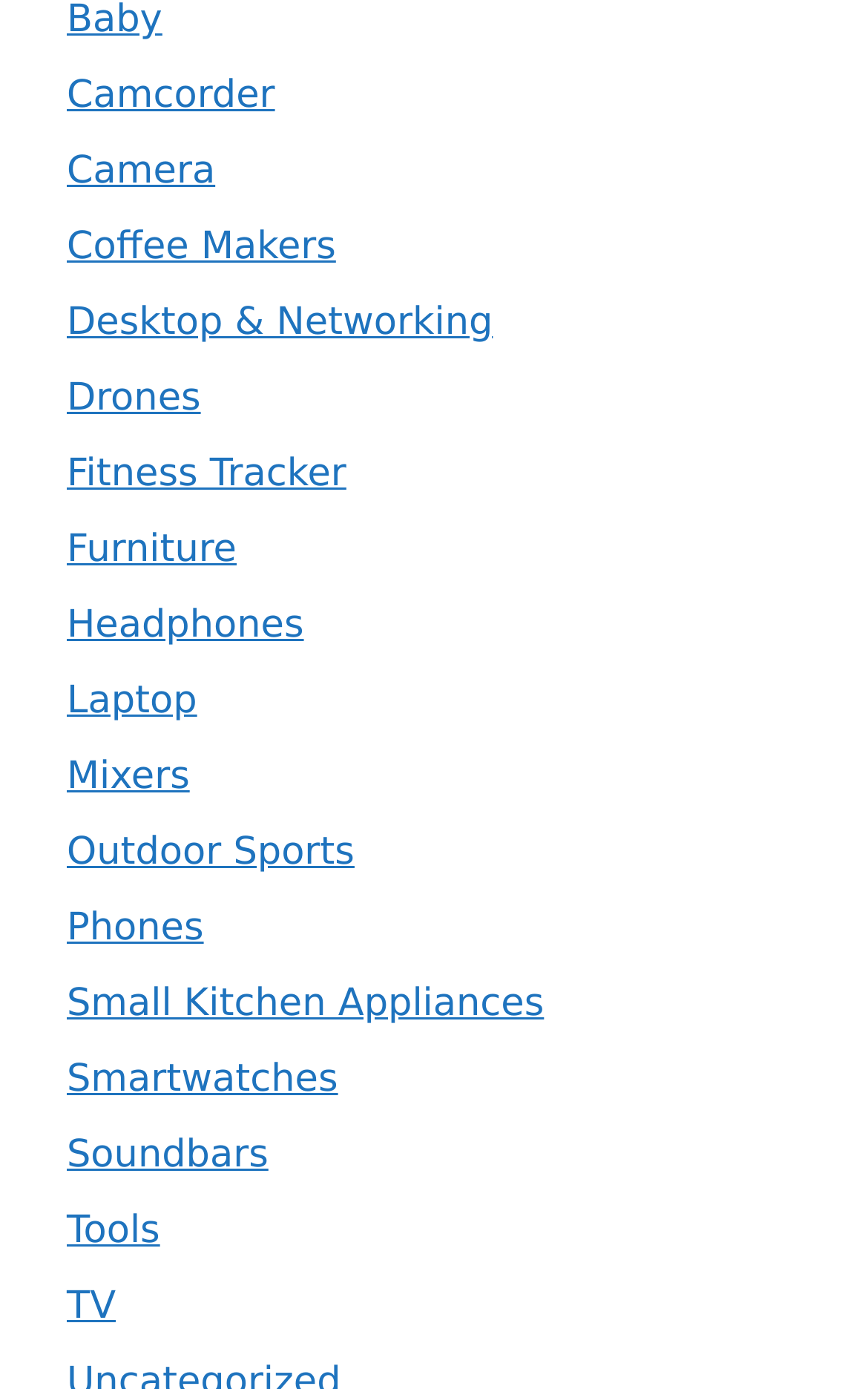Identify the bounding box coordinates of the clickable region required to complete the instruction: "Check out Soundbars". The coordinates should be given as four float numbers within the range of 0 and 1, i.e., [left, top, right, bottom].

[0.077, 0.816, 0.309, 0.848]